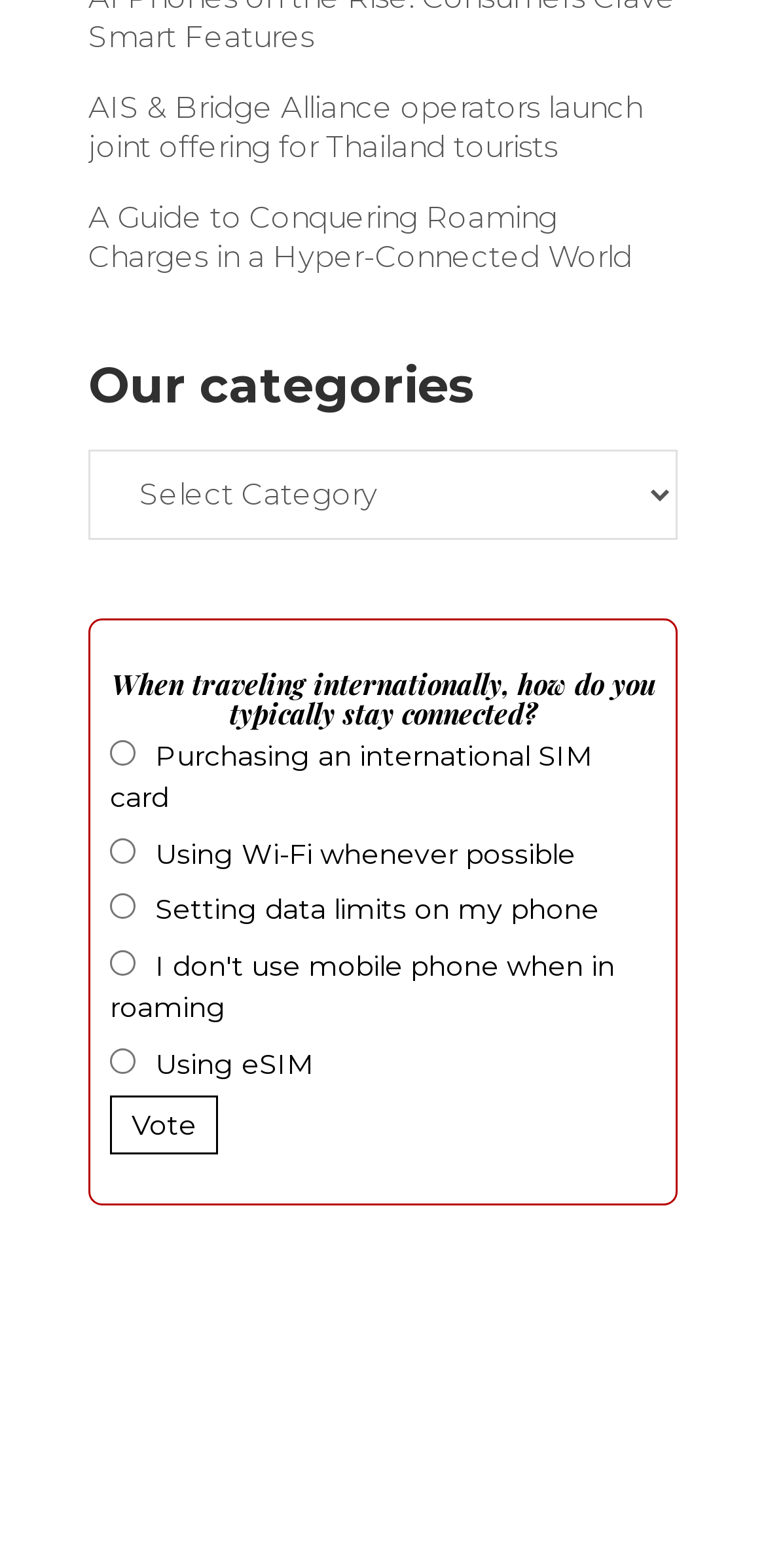Kindly determine the bounding box coordinates for the area that needs to be clicked to execute this instruction: "Select an option from the Our categories dropdown".

[0.115, 0.286, 0.885, 0.344]